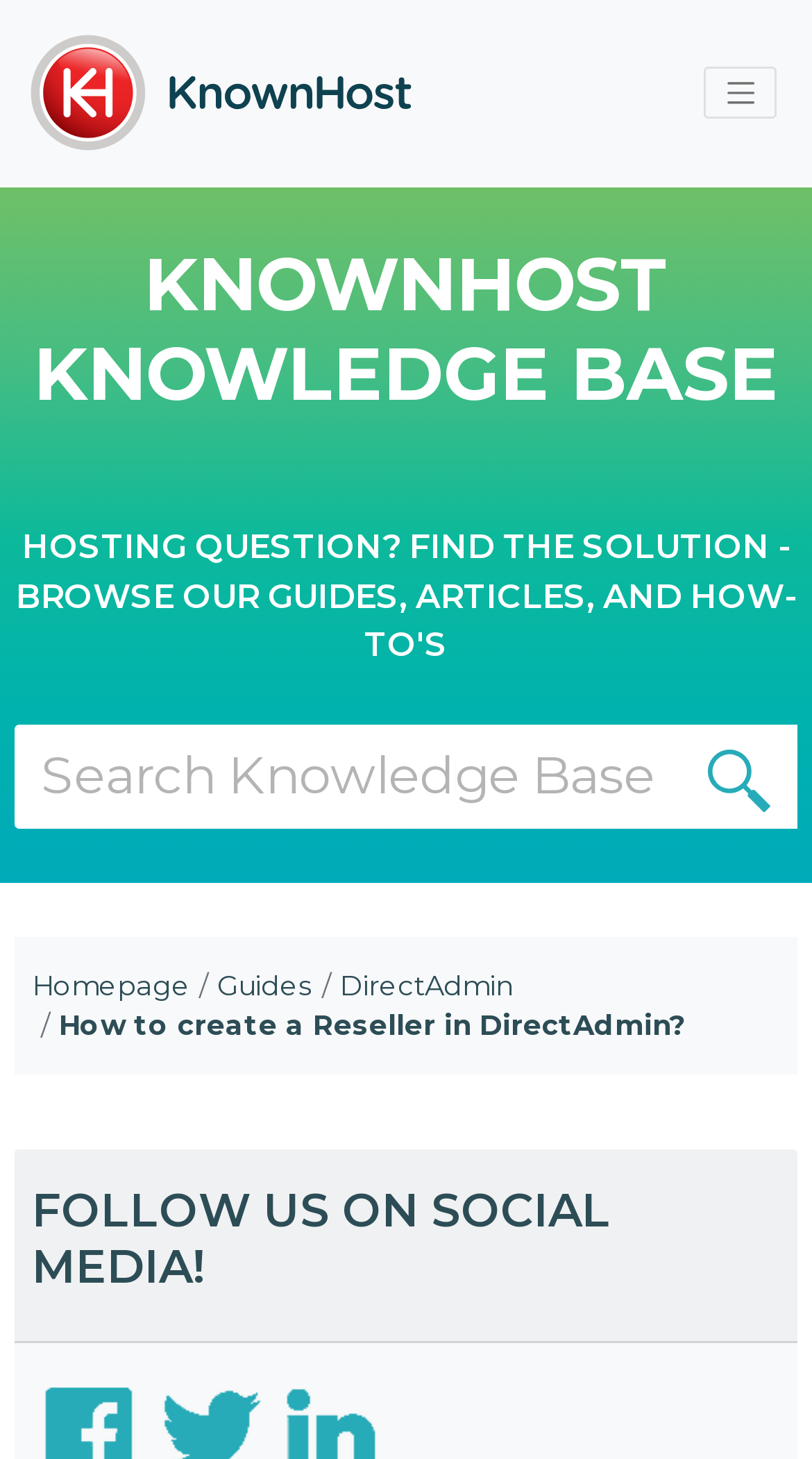How many navigation links are present in the breadcrumb?
Provide a concise answer using a single word or phrase based on the image.

3